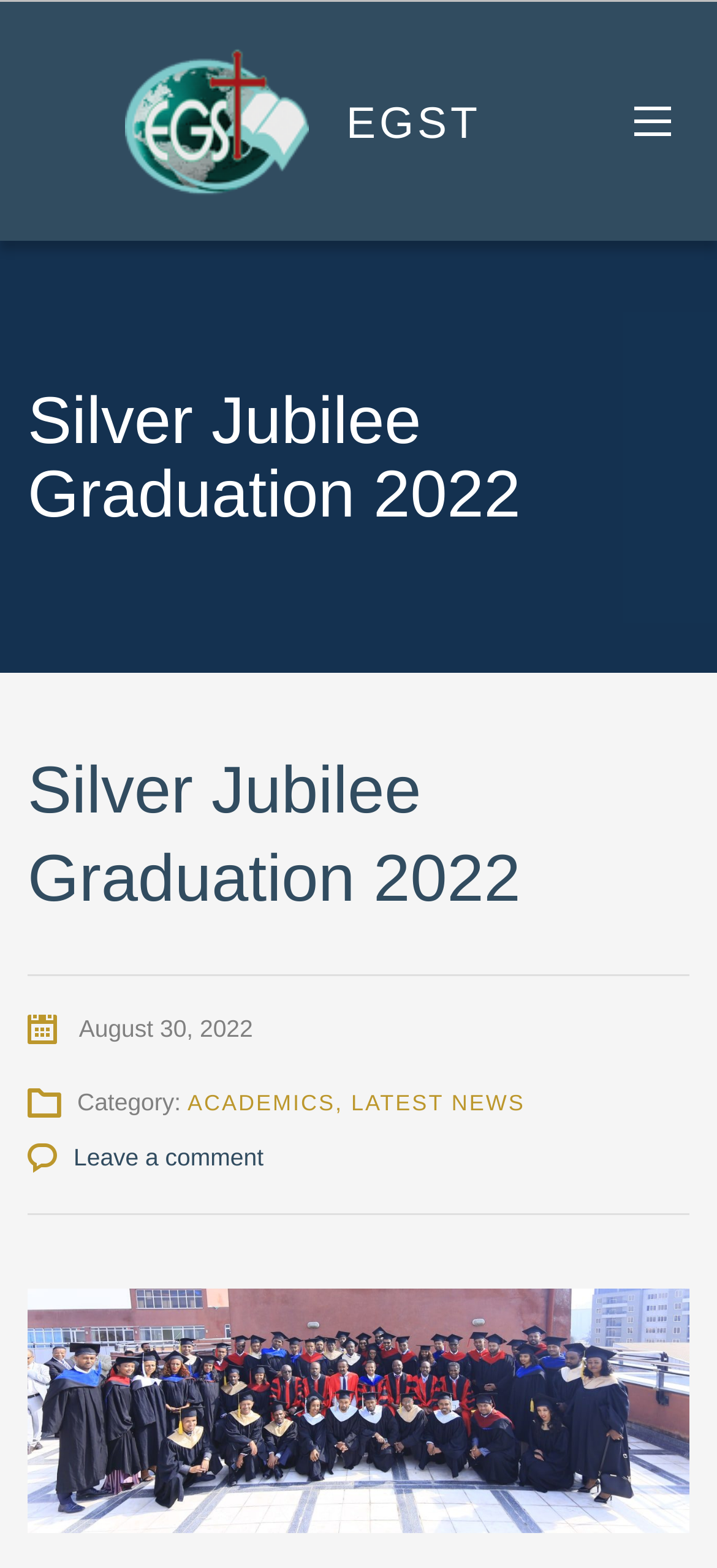How many links are there in the header section?
Carefully analyze the image and provide a detailed answer to the question.

There are three links in the header section of the webpage, which are 'Logo EGST', 'ACADEMICS', and 'LATEST NEWS'.